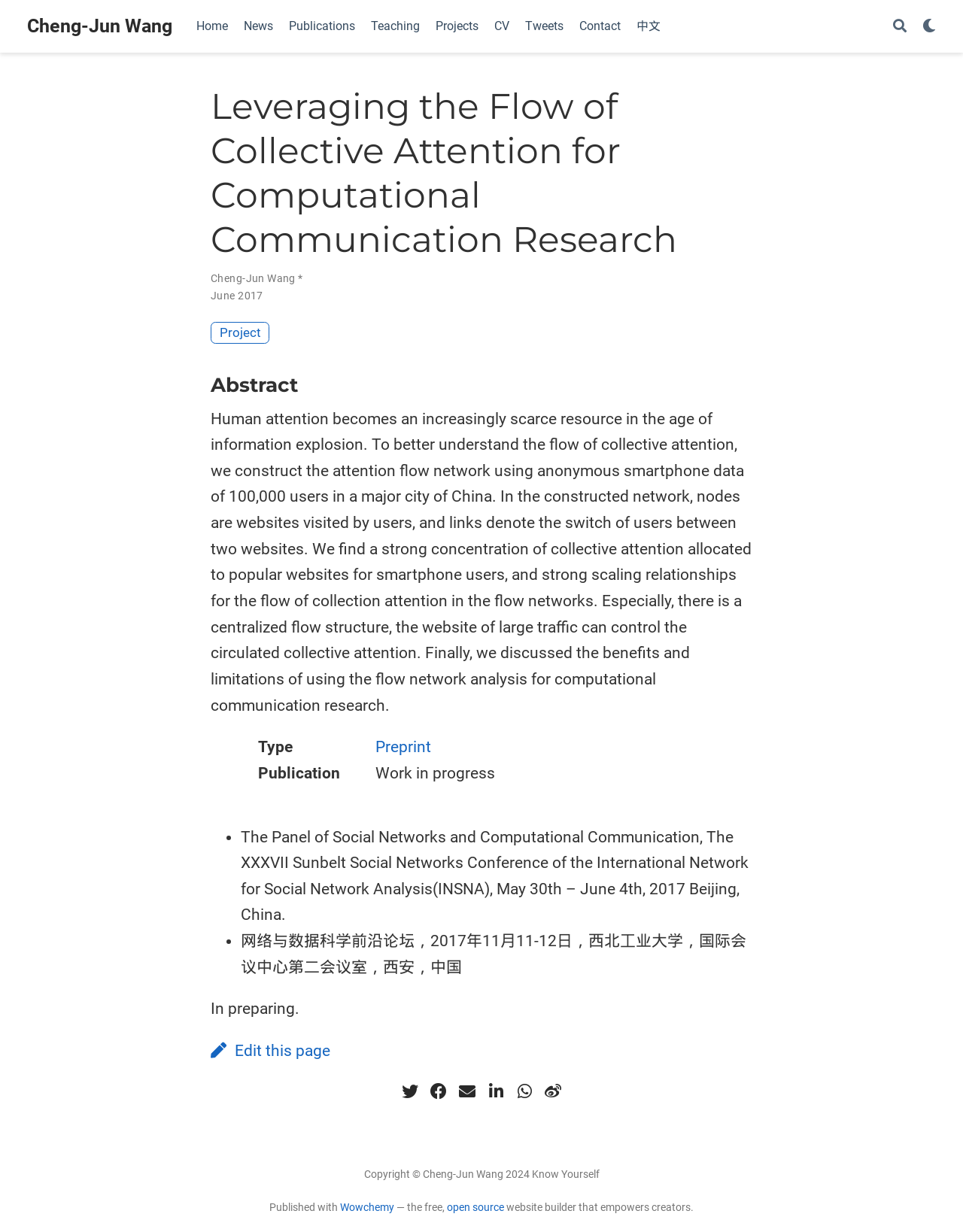Locate the UI element described by CV and provide its bounding box coordinates. Use the format (top-left x, top-left y, bottom-right x, bottom-right y) with all values as floating point numbers between 0 and 1.

[0.505, 0.009, 0.537, 0.034]